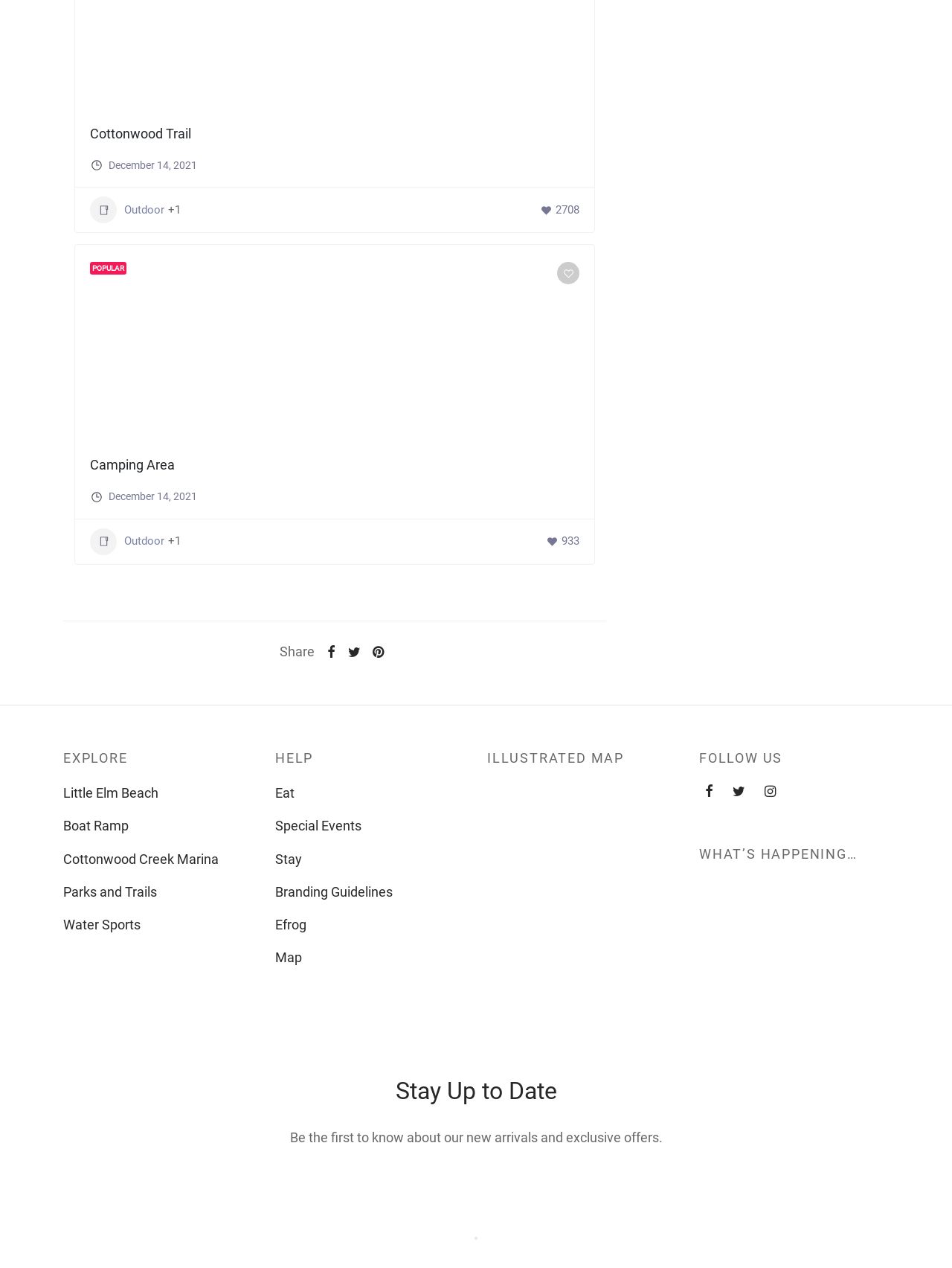Could you highlight the region that needs to be clicked to execute the instruction: "View Camping Area"?

[0.079, 0.193, 0.624, 0.346]